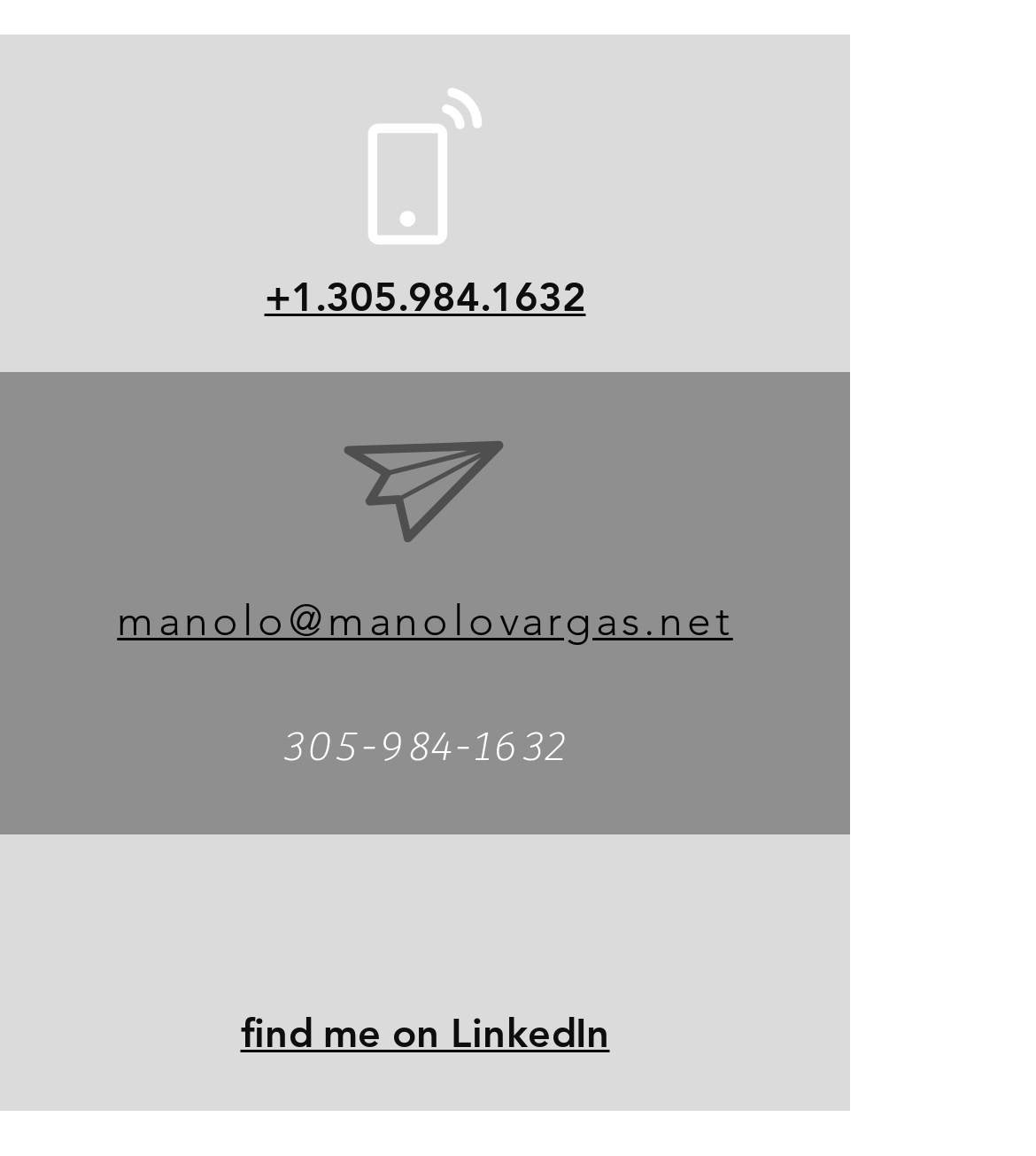Answer the question below in one word or phrase:
What social media platform is mentioned on the webpage?

LinkedIn